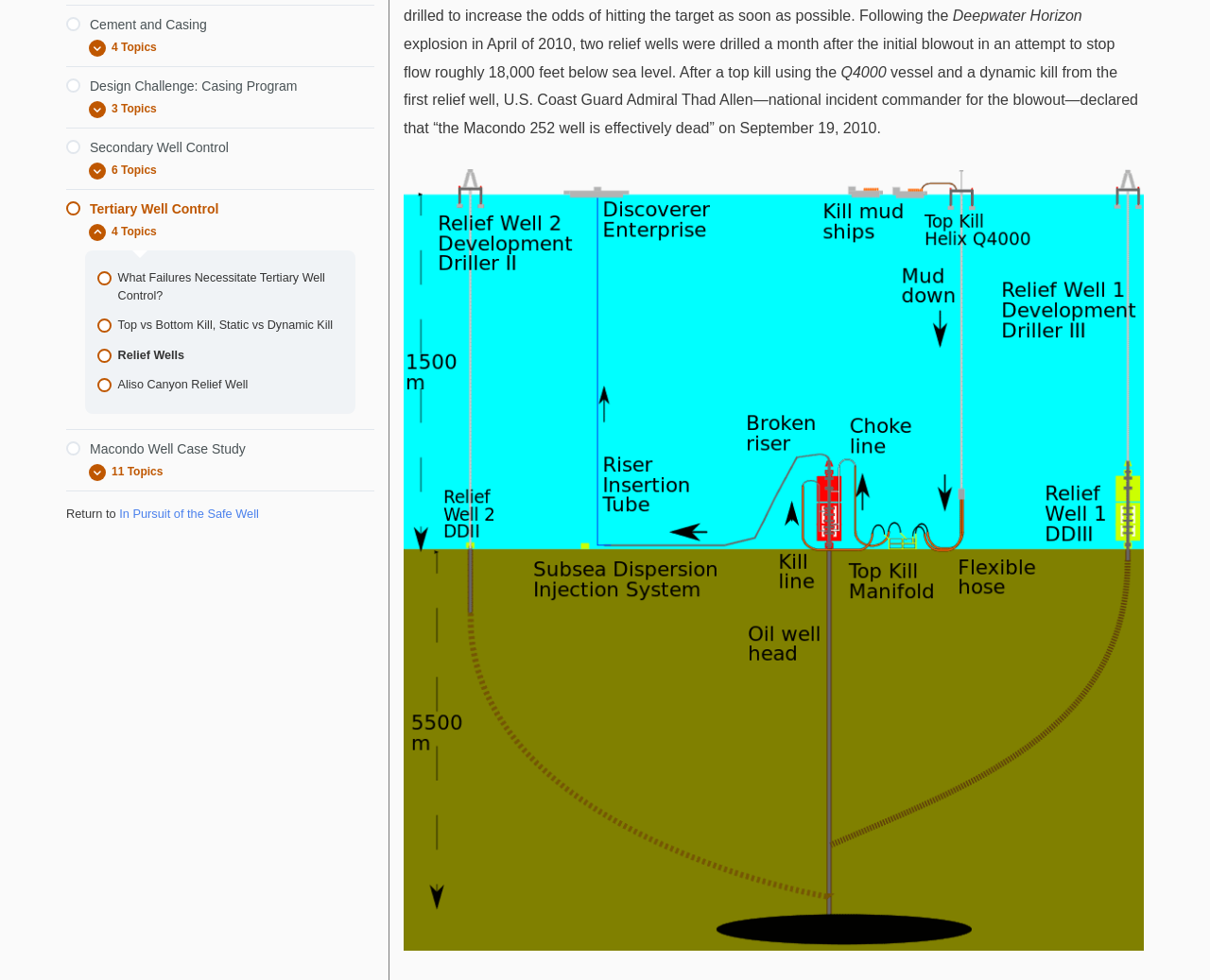From the webpage screenshot, identify the region described by Macondo Well Case Study. Provide the bounding box coordinates as (top-left x, top-left y, bottom-right x, bottom-right y), with each value being a floating point number between 0 and 1.

[0.055, 0.448, 0.309, 0.467]